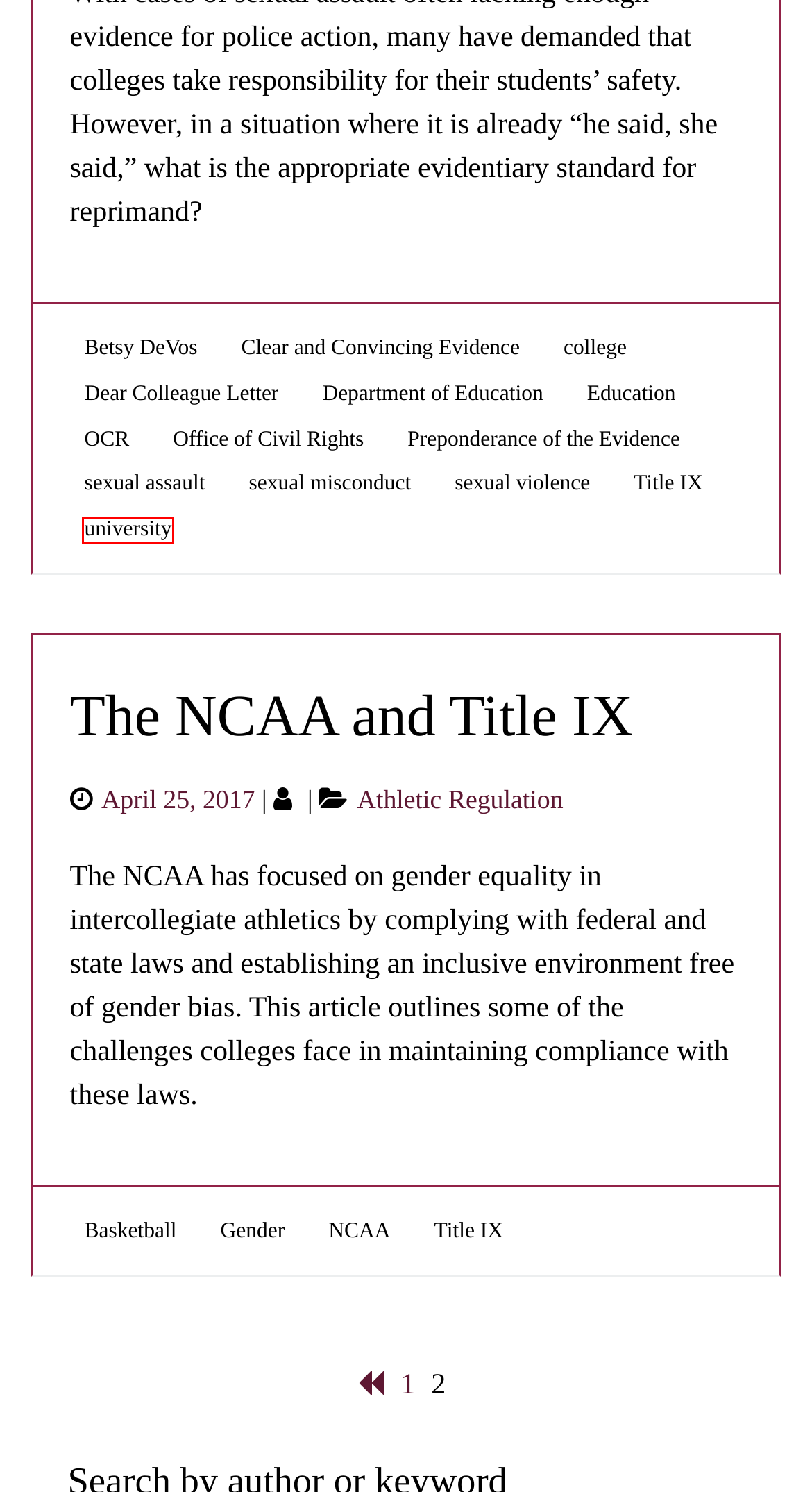Given a screenshot of a webpage with a red bounding box around an element, choose the most appropriate webpage description for the new page displayed after clicking the element within the bounding box. Here are the candidates:
A. Betsy DeVos – INSIDE COMPLIANCE
B. sexual misconduct – INSIDE COMPLIANCE
C. NCAA – INSIDE COMPLIANCE
D. college – INSIDE COMPLIANCE
E. university – INSIDE COMPLIANCE
F. sexual violence – INSIDE COMPLIANCE
G. Clear and Convincing Evidence – INSIDE COMPLIANCE
H. Preponderance of the Evidence – INSIDE COMPLIANCE

E